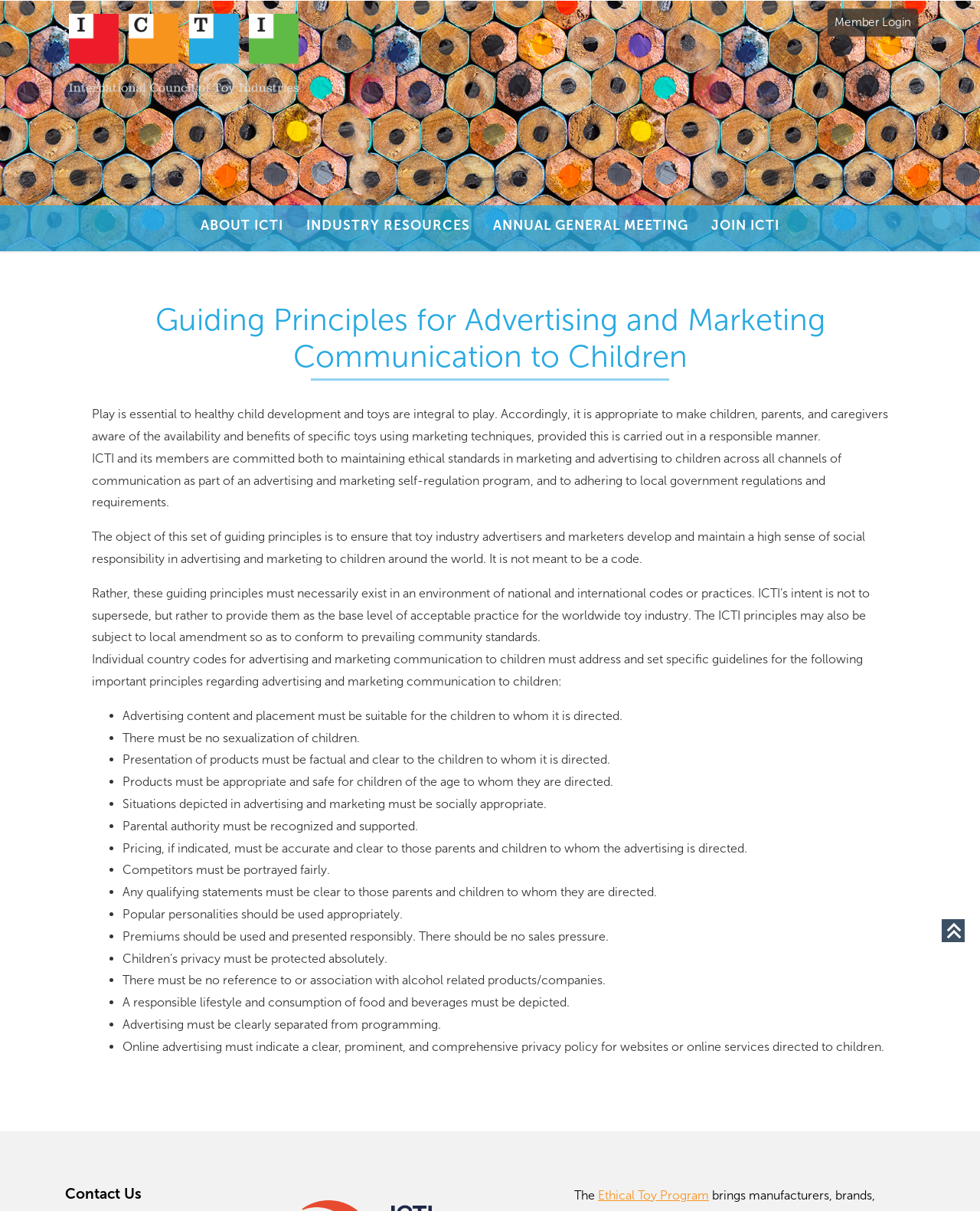Indicate the bounding box coordinates of the element that needs to be clicked to satisfy the following instruction: "Click the 'Back to Top' link". The coordinates should be four float numbers between 0 and 1, i.e., [left, top, right, bottom].

[0.961, 0.759, 0.984, 0.778]